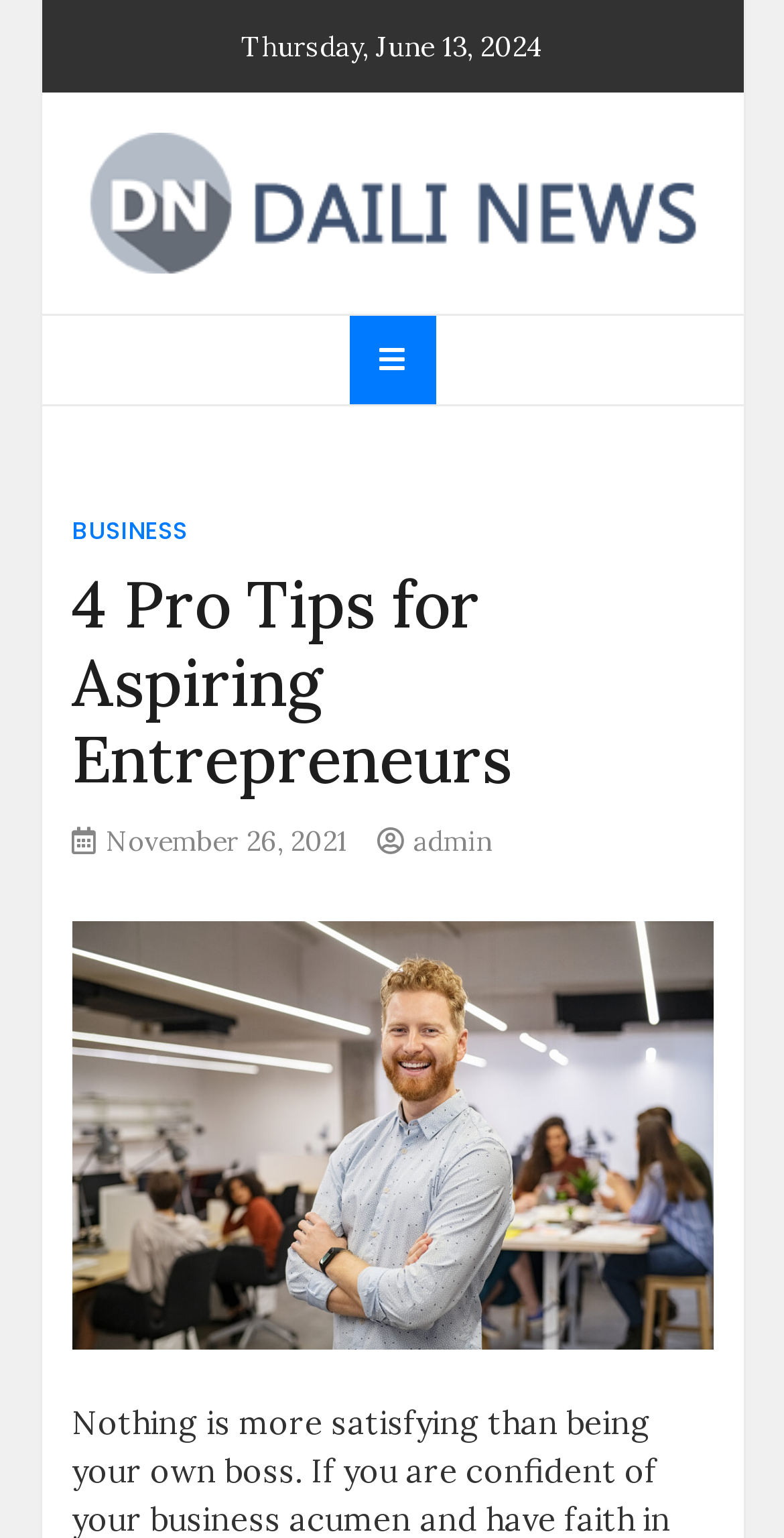Give a complete and precise description of the webpage's appearance.

The webpage appears to be an article page from a news website called "Daili News". At the top, there is a date "Thursday, June 13, 2024" and a link to the website's homepage, accompanied by a logo image. Below this, there is a section with the title "Latest News Updates".

On the right side of the page, there is a button with an icon, which when expanded, reveals a menu with a link to the "BUSINESS" section. Below this menu, there is a header section with the title "4 Pro Tips for Aspiring Entrepreneurs", which is the main topic of the article. The title is accompanied by a publication date "November 26, 2021" and the author's name "admin".

The article's main content is not explicitly described in the accessibility tree, but it is likely to be below the header section. There is a large image related to the article, which takes up most of the page's width and is positioned below the header section.

Overall, the webpage has a simple and organized structure, with clear headings and a prominent image related to the article's topic.